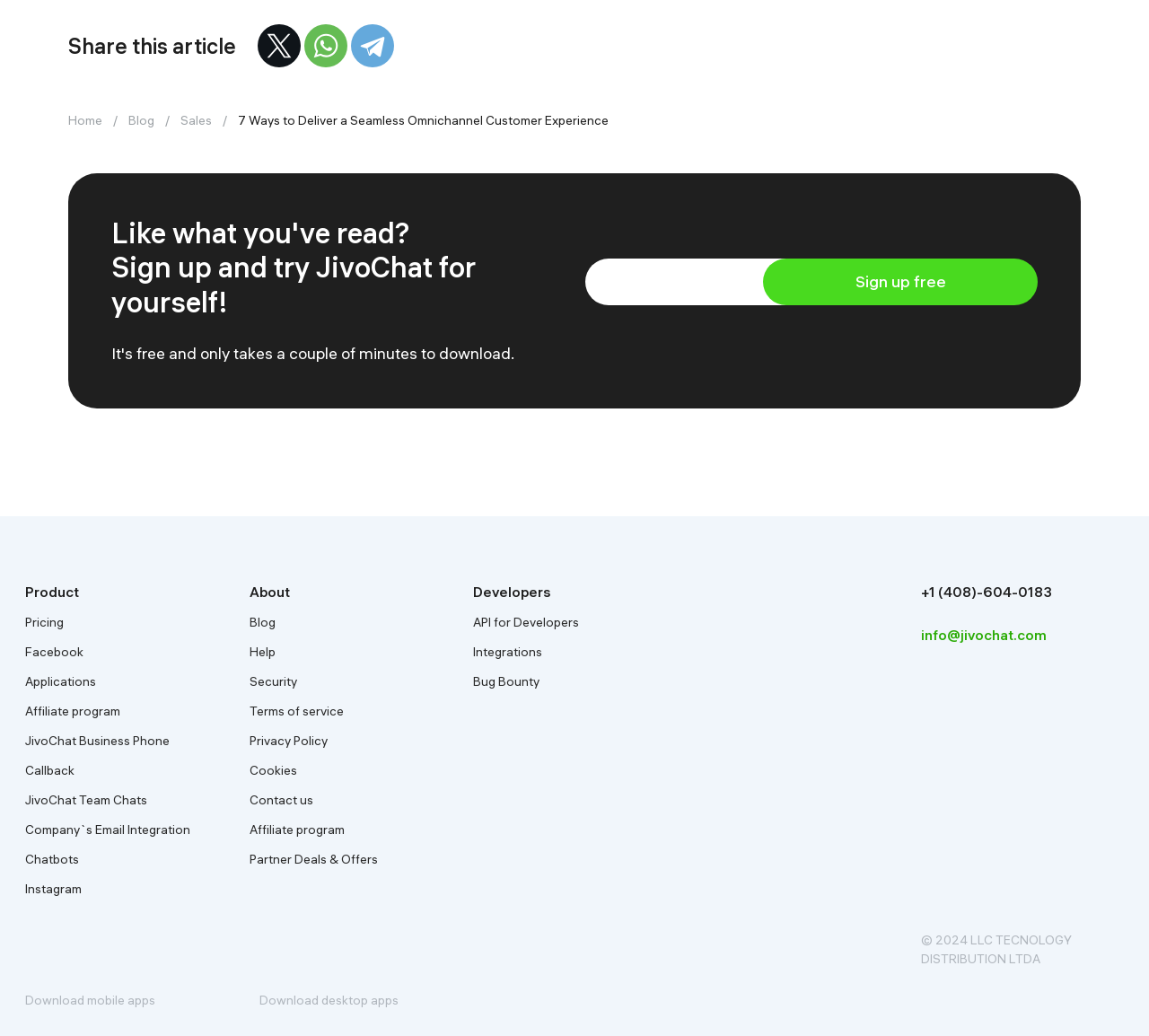What is the main topic of the article?
Using the image, provide a concise answer in one word or a short phrase.

Omnichannel customer experience